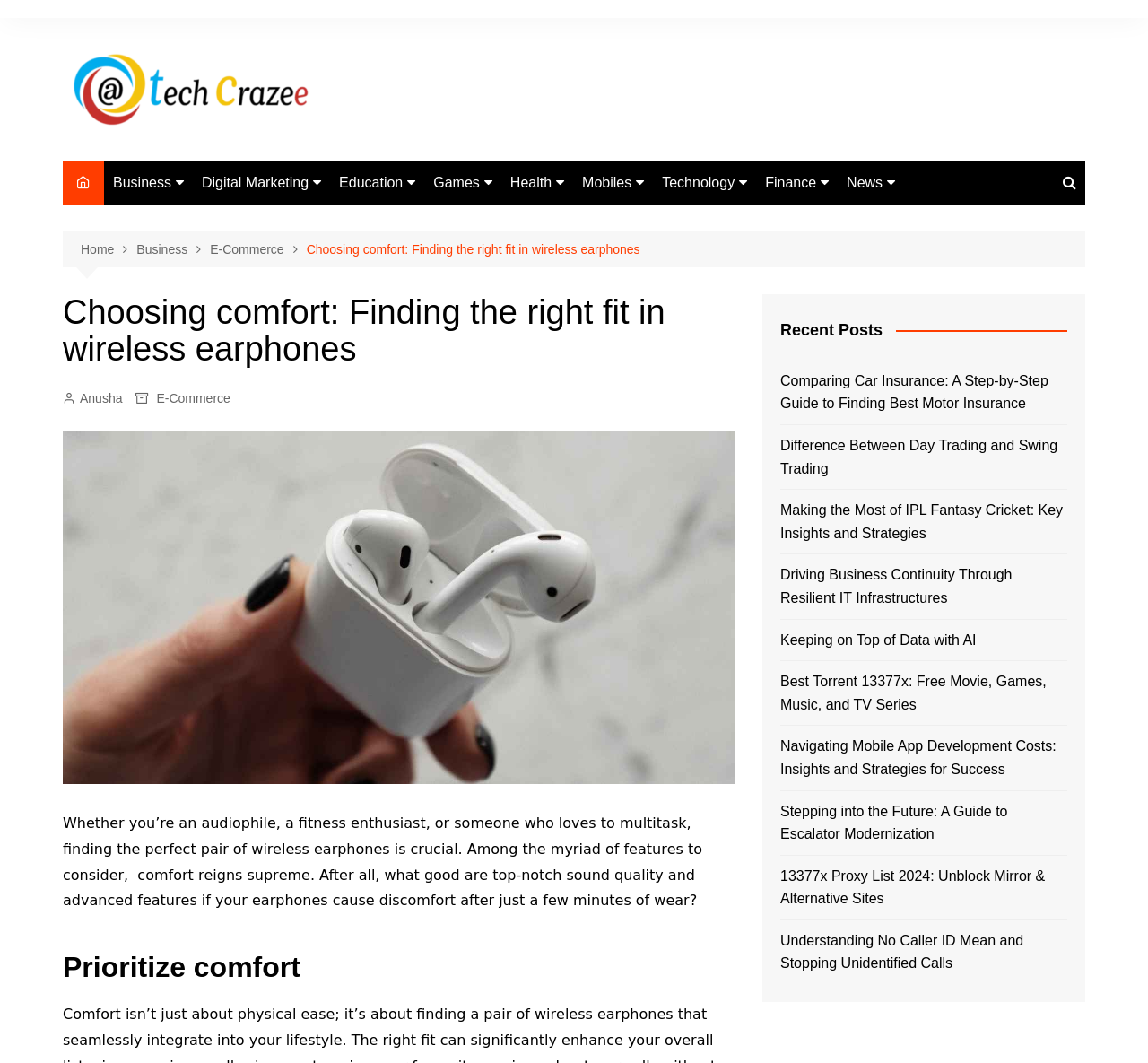How many recent posts are listed?
Using the information from the image, give a concise answer in one word or a short phrase.

9